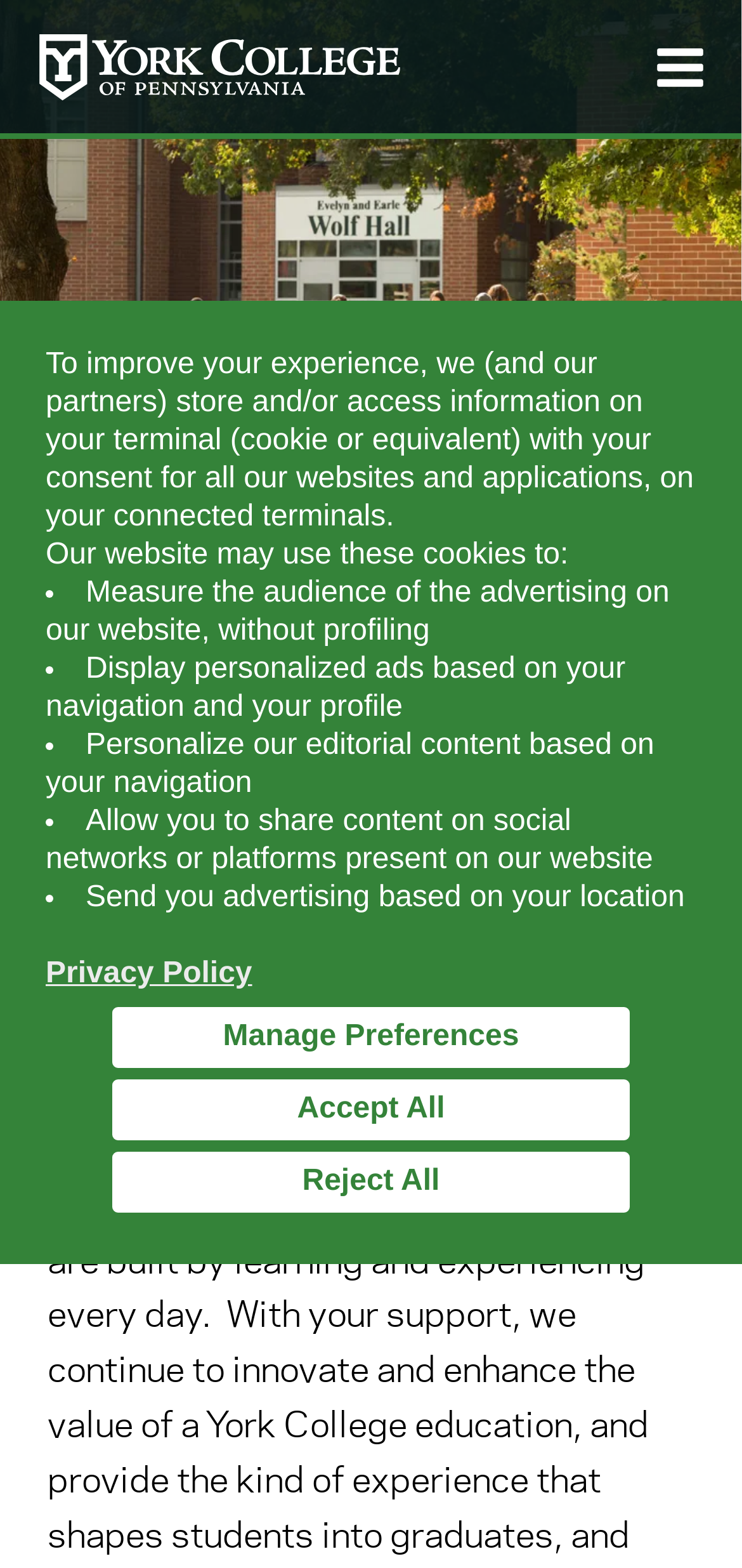Locate and extract the headline of this webpage.

GIVE TO YORK COLLEGE